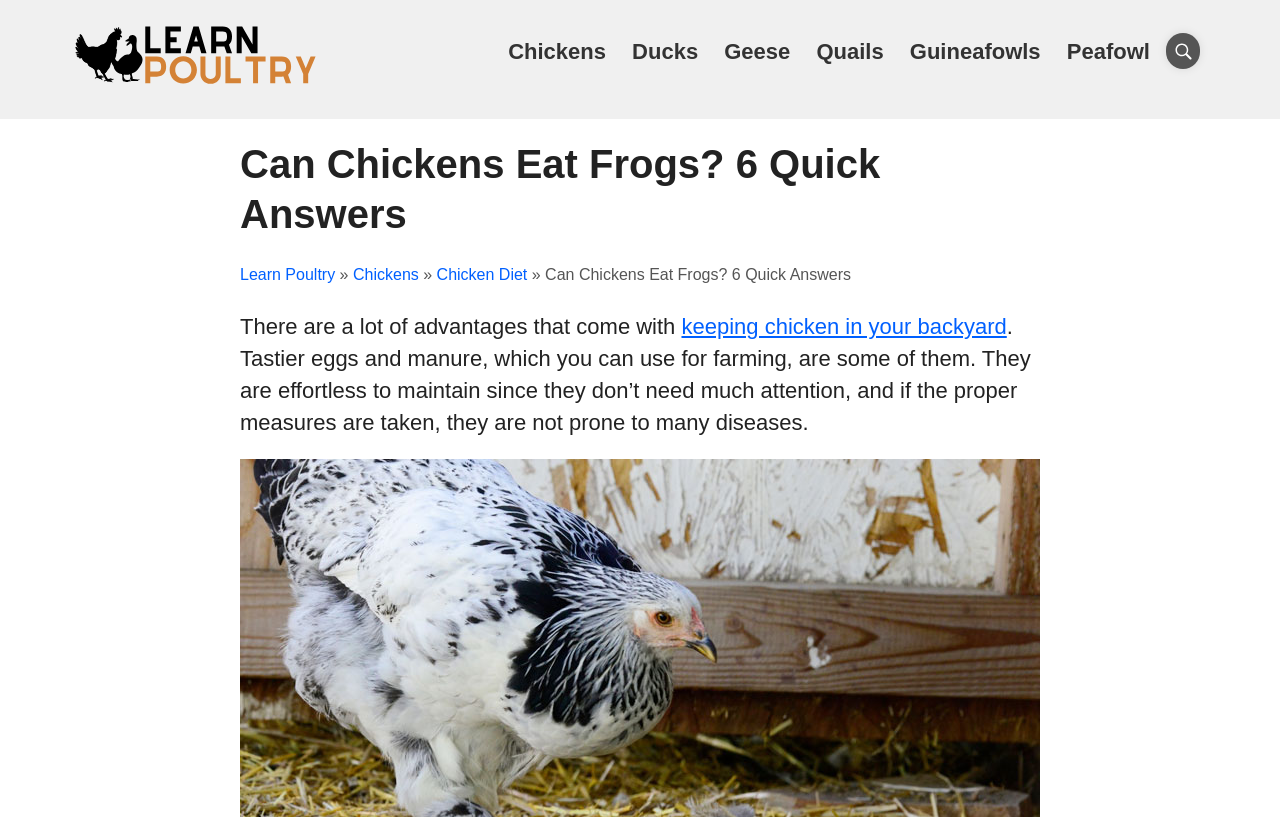Using the description "keeping chicken in your backyard", predict the bounding box of the relevant HTML element.

[0.532, 0.384, 0.787, 0.415]